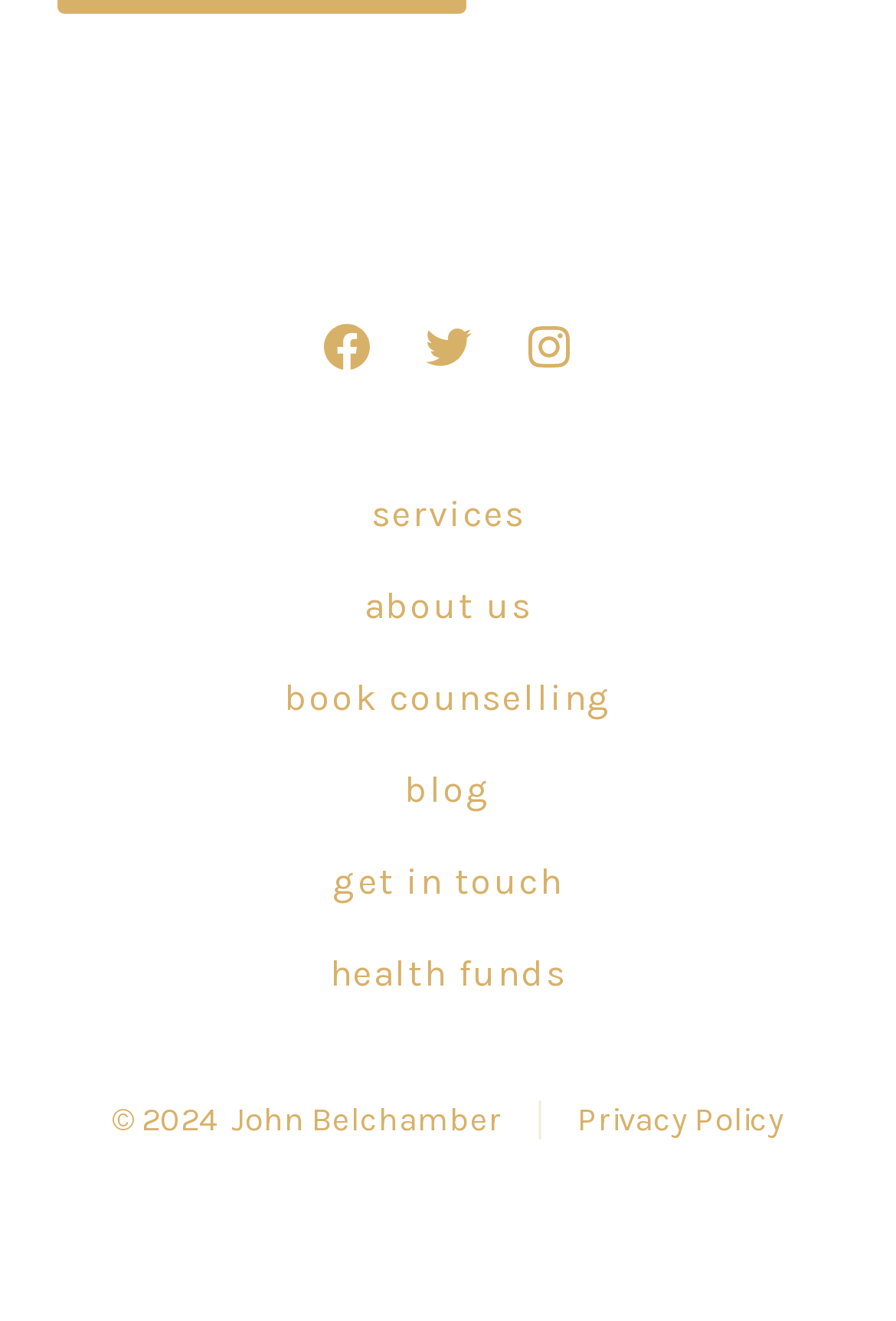Refer to the image and provide a thorough answer to this question:
What social media platforms are linked?

By examining the links at the top of the webpage, I found that there are three social media platforms linked, which are Facebook, Twitter, and Instagram.